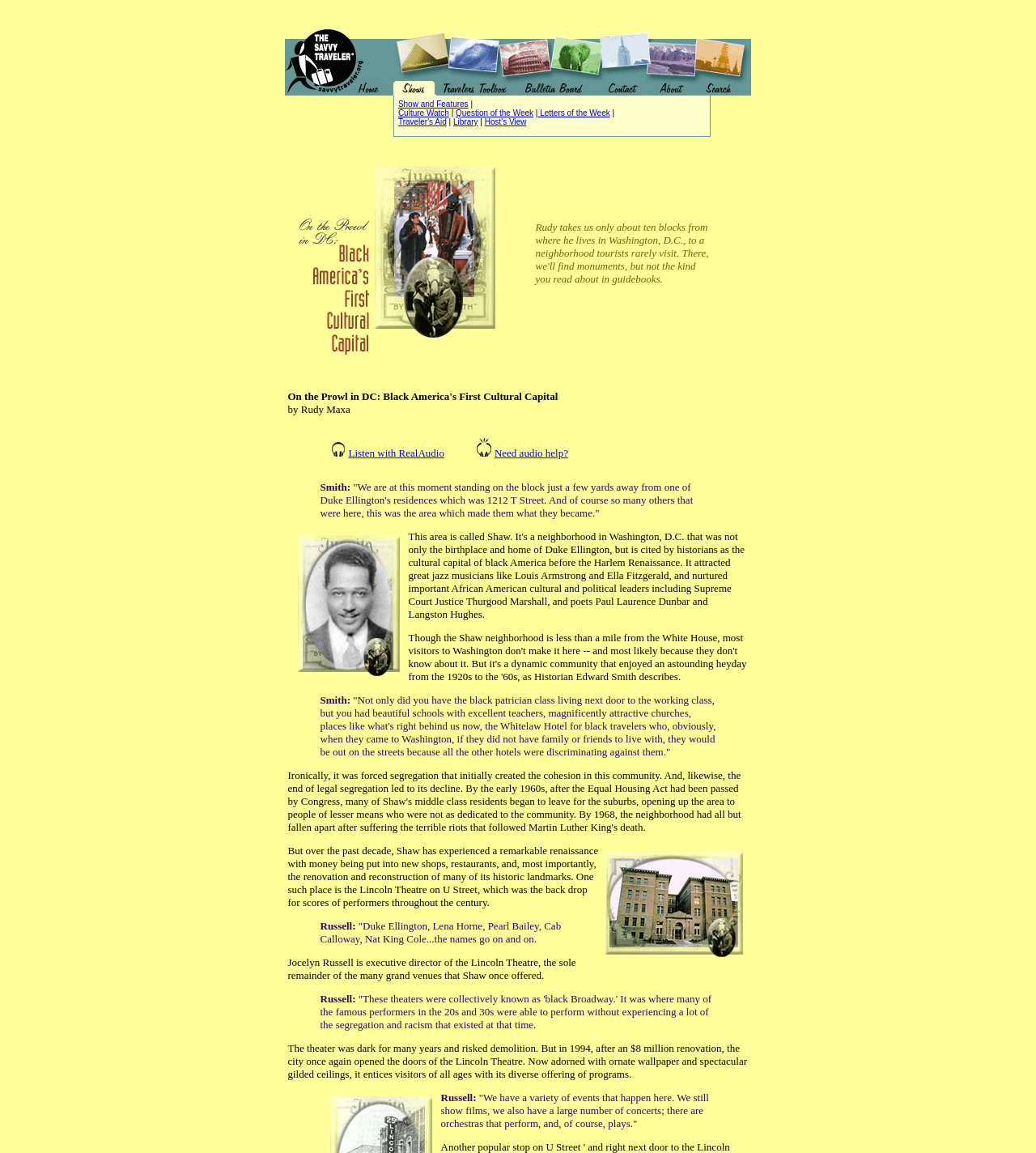Locate the bounding box coordinates of the element that should be clicked to fulfill the instruction: "Click on the 'Home' link".

[0.275, 0.073, 0.379, 0.085]